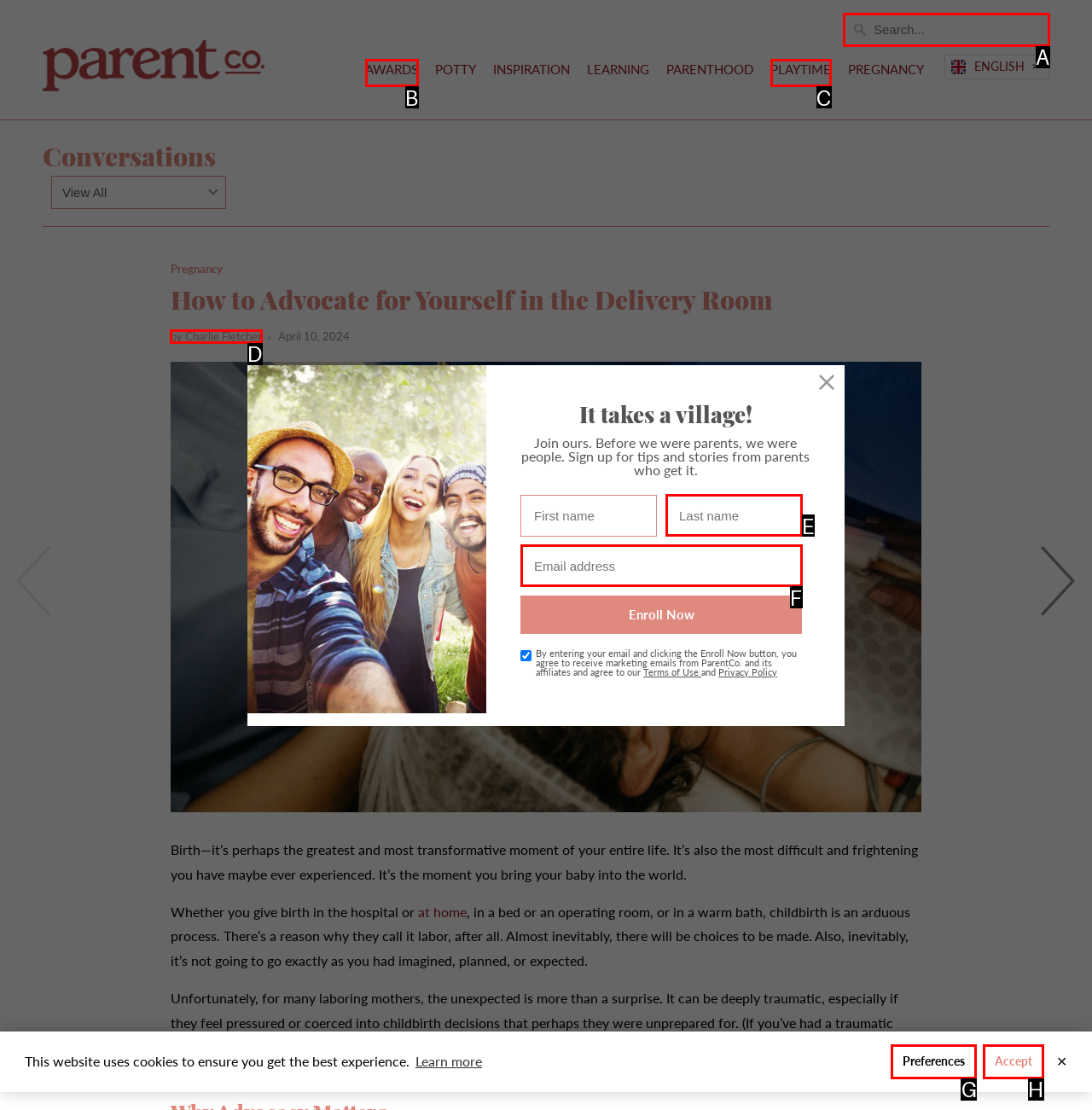Determine which letter corresponds to the UI element to click for this task: Read the article by Charlie Fletcher
Respond with the letter from the available options.

D